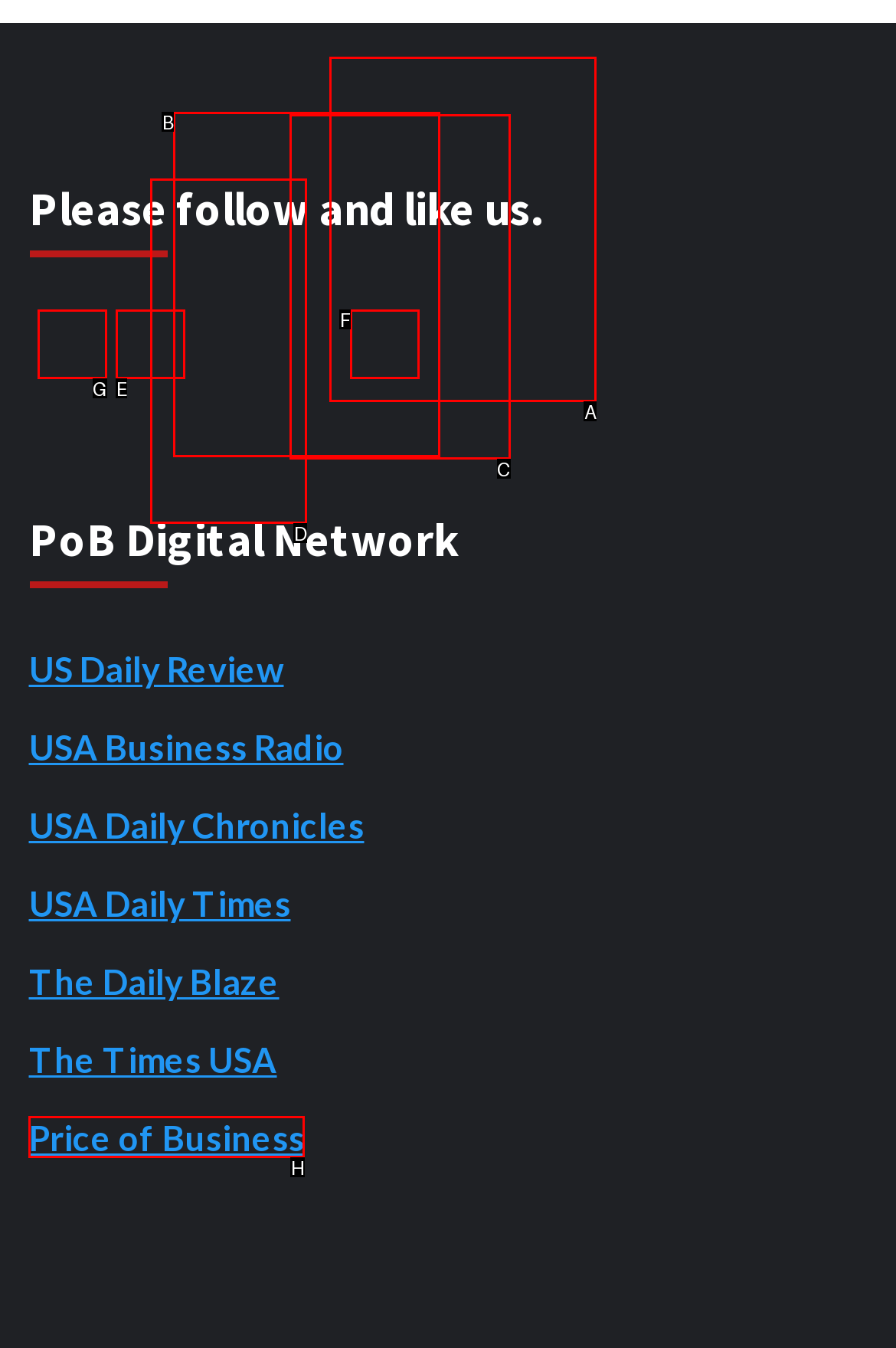From the given choices, which option should you click to complete this task: Subscribe to RSS? Answer with the letter of the correct option.

G